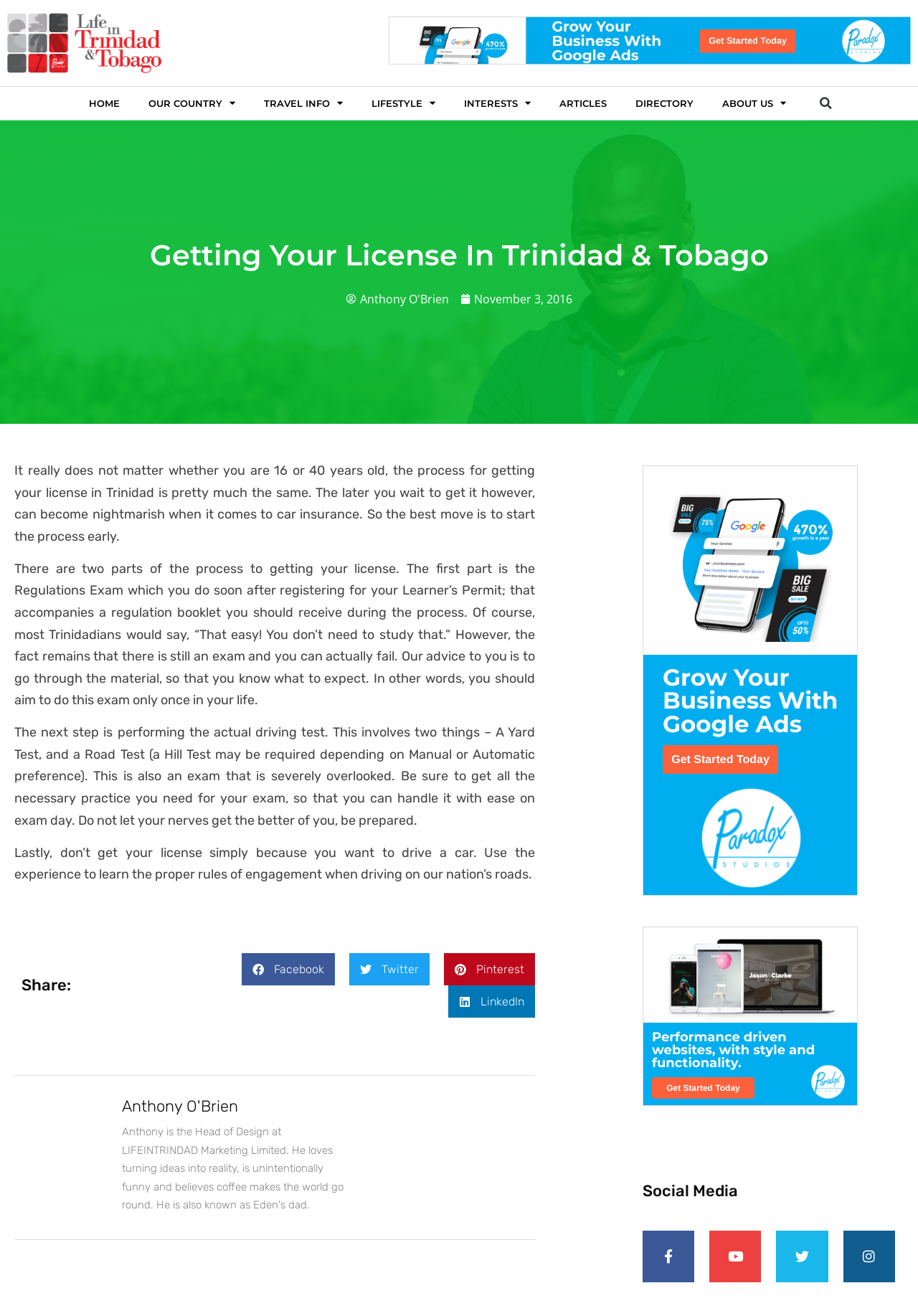Determine the main heading of the webpage and generate its text.

Getting Your License In Trinidad & Tobago